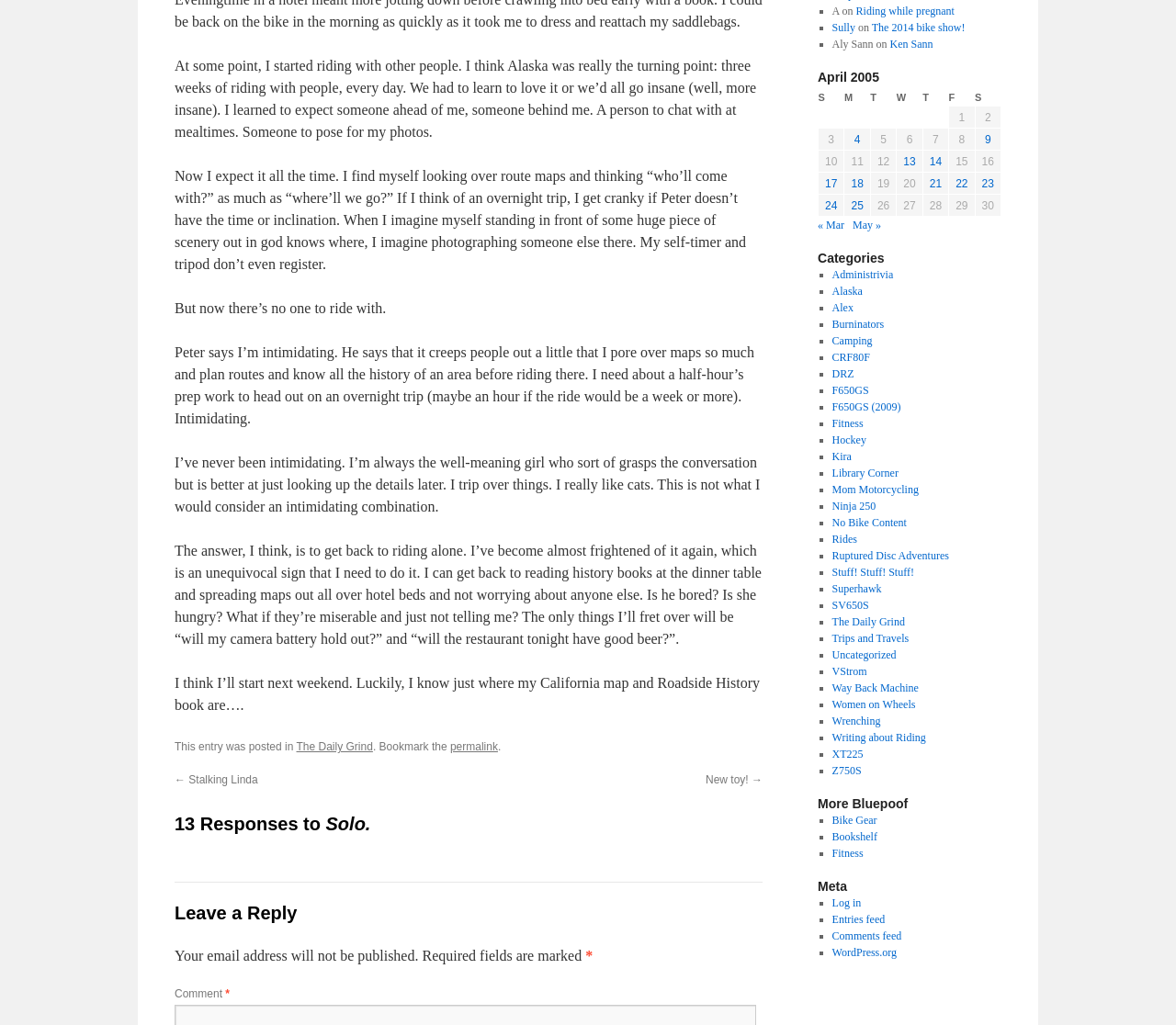Determine the bounding box coordinates of the UI element described by: "The 2014 bike show!".

[0.741, 0.021, 0.821, 0.033]